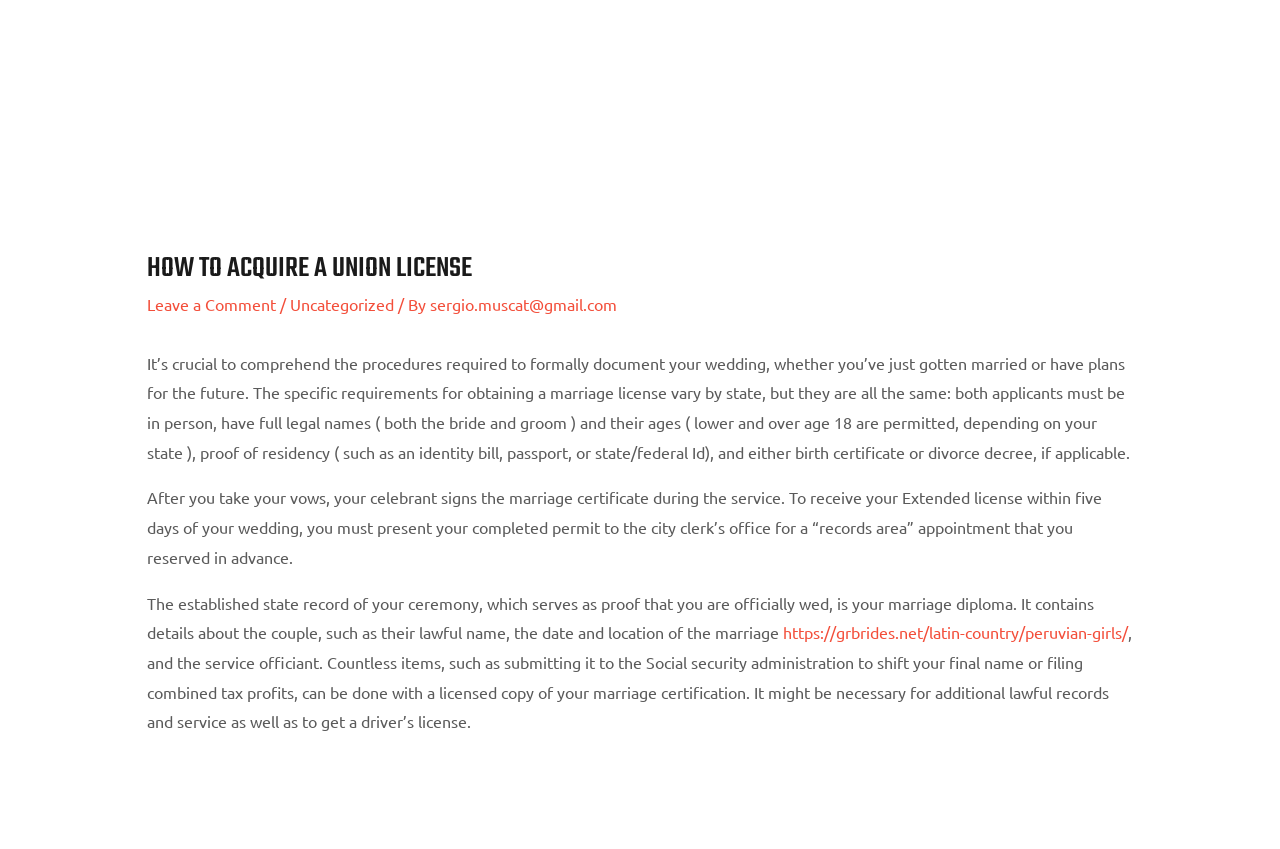Where should the completed permit be presented?
Based on the image, please offer an in-depth response to the question.

To receive the Extended license within five days of the wedding, the completed permit must be presented to the city clerk's office for a 'records area' appointment that was reserved in advance.